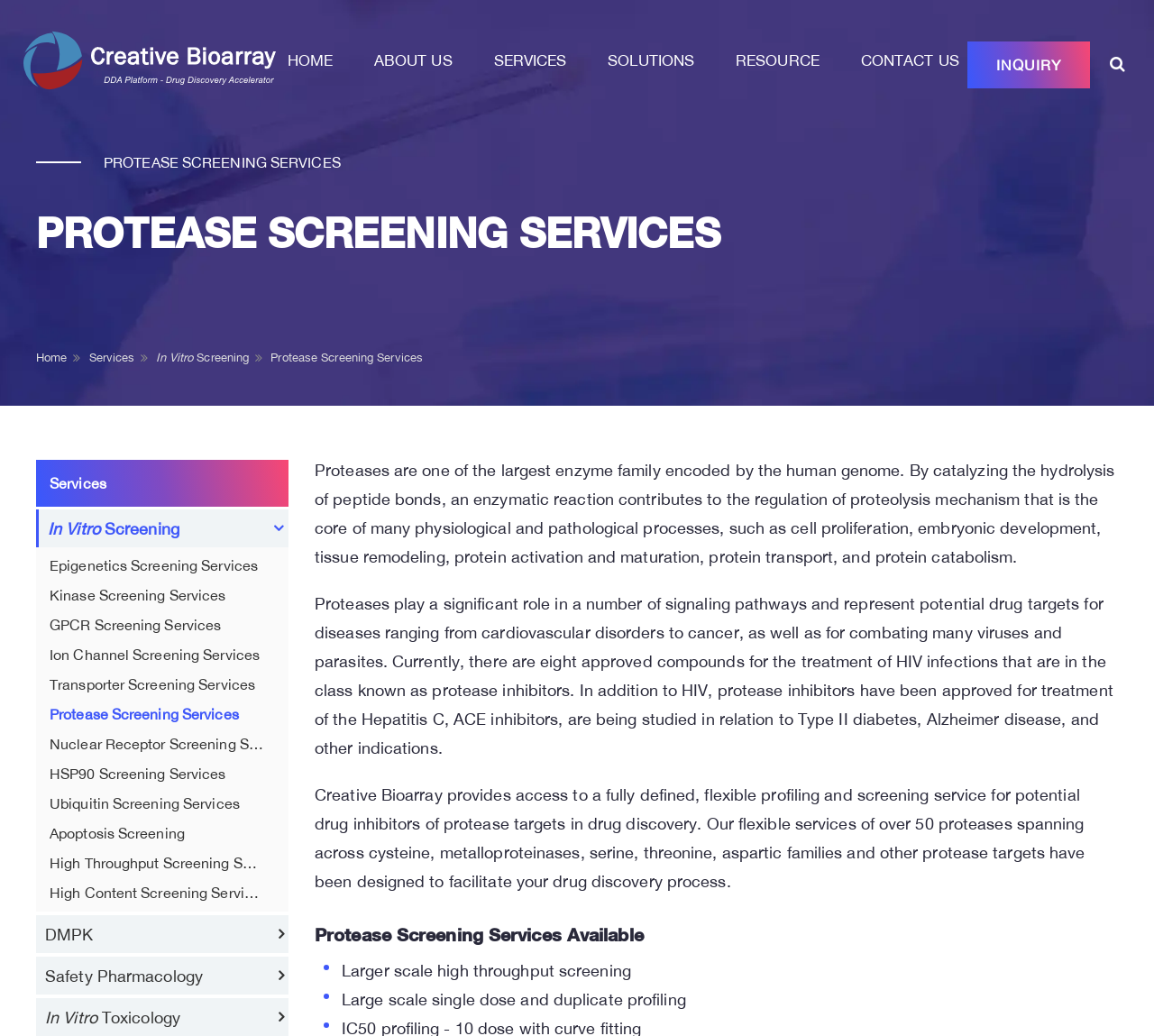Describe all visible elements and their arrangement on the webpage.

The webpage is about Creative Bioarray's protease screening services for drug discovery. At the top, there is a navigation menu with links to "HOME", "ABOUT US", "SERVICES", "SOLUTIONS", "RESOURCE", and "CONTACT US". On the top right, there is a button with an icon and a link to "INQUIRY".

Below the navigation menu, there is a large heading "PROTEASE SCREENING SERVICES" that spans almost the entire width of the page. Underneath, there is a table with a brief introduction to proteases, explaining their role in physiological and pathological processes.

On the left side, there is a list of links to various services, including "In Vitro Screening", "Protease Screening Services", and others. These links are repeated further down the page, with additional links to specific screening services such as "Epigenetics Screening Services", "Kinase Screening Services", and "High Throughput Screening Services".

In the main content area, there are three paragraphs of text that describe the importance of proteases in drug discovery, the role of protease inhibitors in treating diseases, and Creative Bioarray's flexible profiling and screening services for potential drug inhibitors of protease targets.

At the bottom of the page, there is a heading "Protease Screening Services Available" followed by two lines of text that describe the services offered, including larger scale high throughput screening and large scale single dose and duplicate profiling.